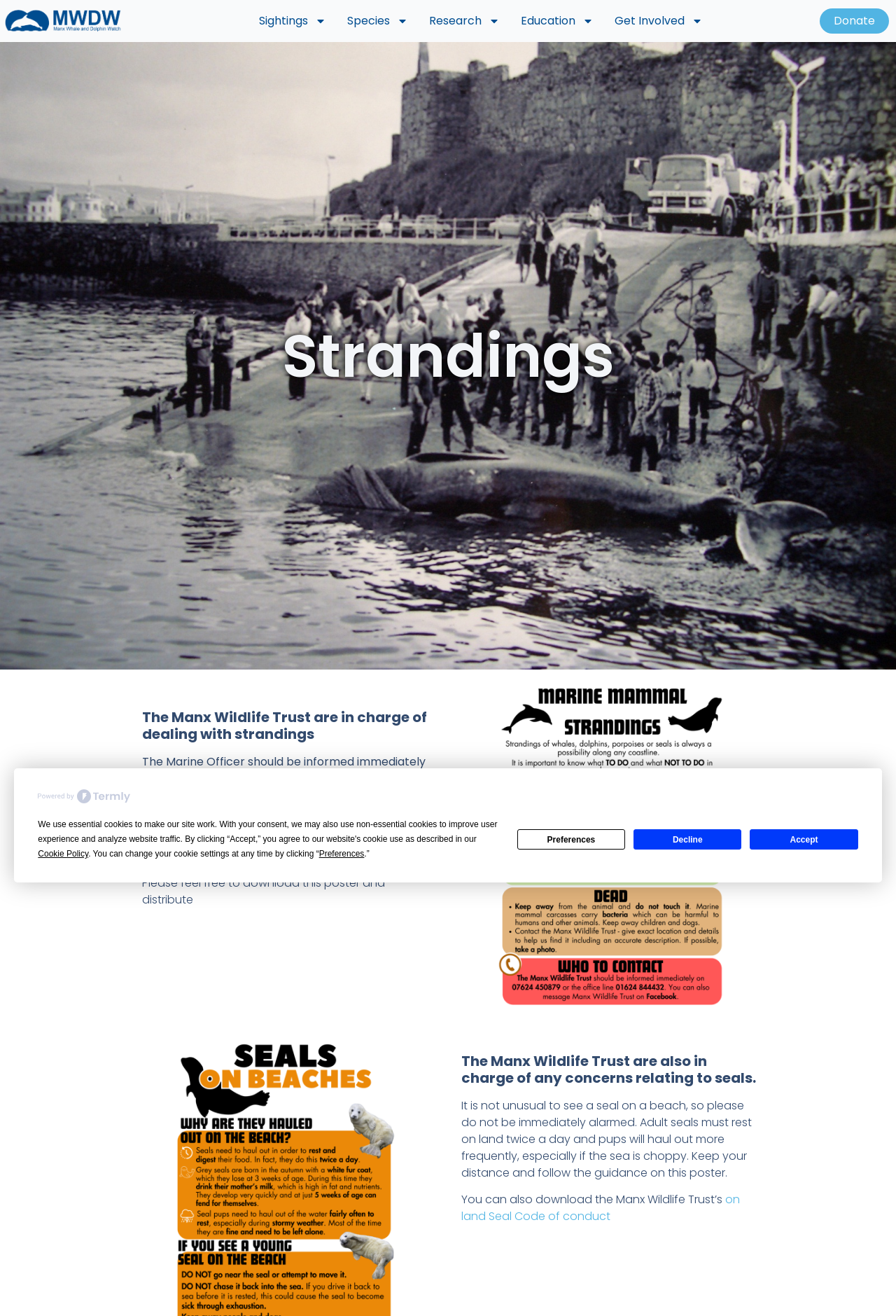Locate the bounding box for the described UI element: "alt="Powered by Termly"". Ensure the coordinates are four float numbers between 0 and 1, formatted as [left, top, right, bottom].

[0.042, 0.6, 0.146, 0.613]